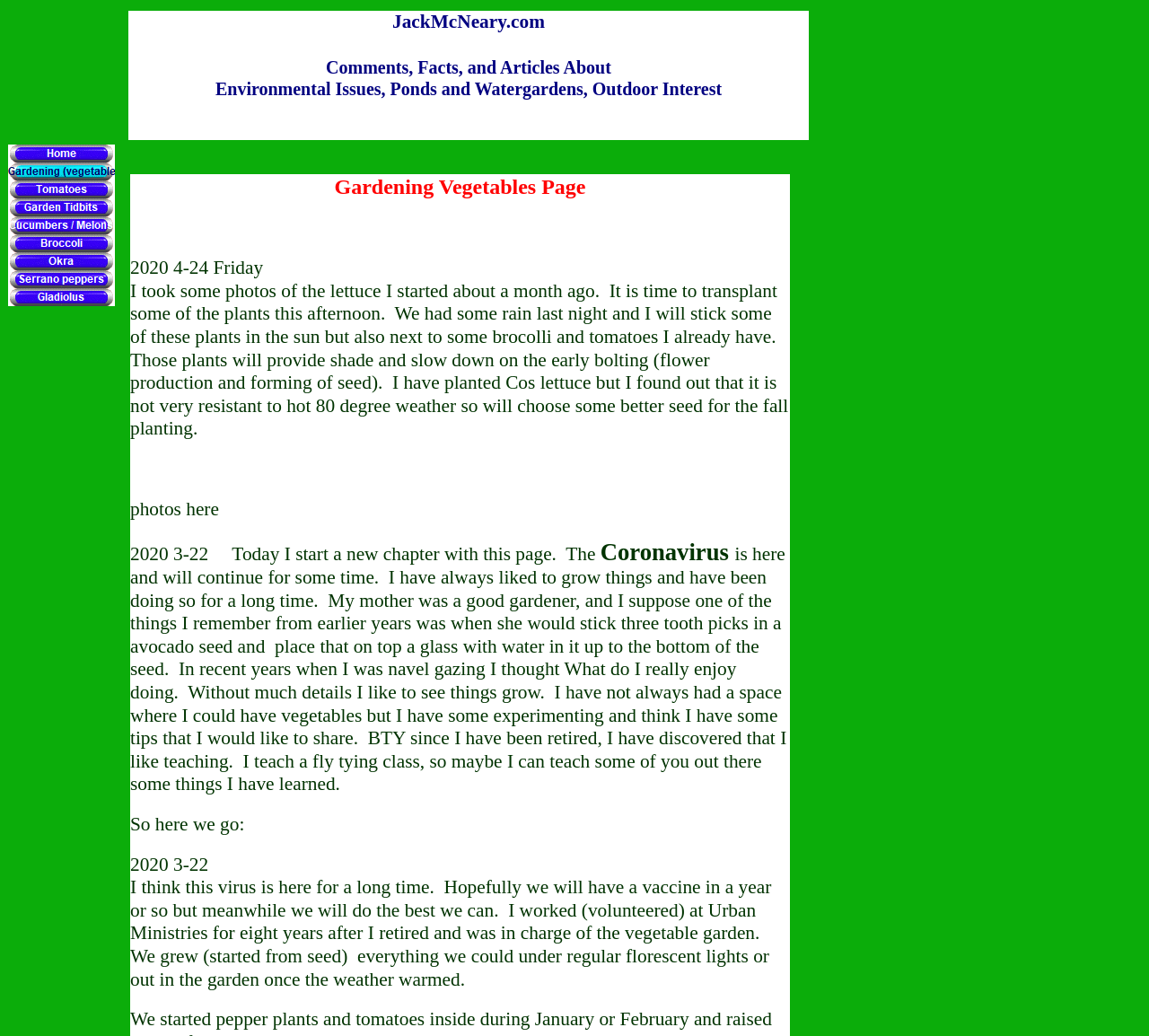Please give a concise answer to this question using a single word or phrase: 
How many links are there in the left sidebar?

9